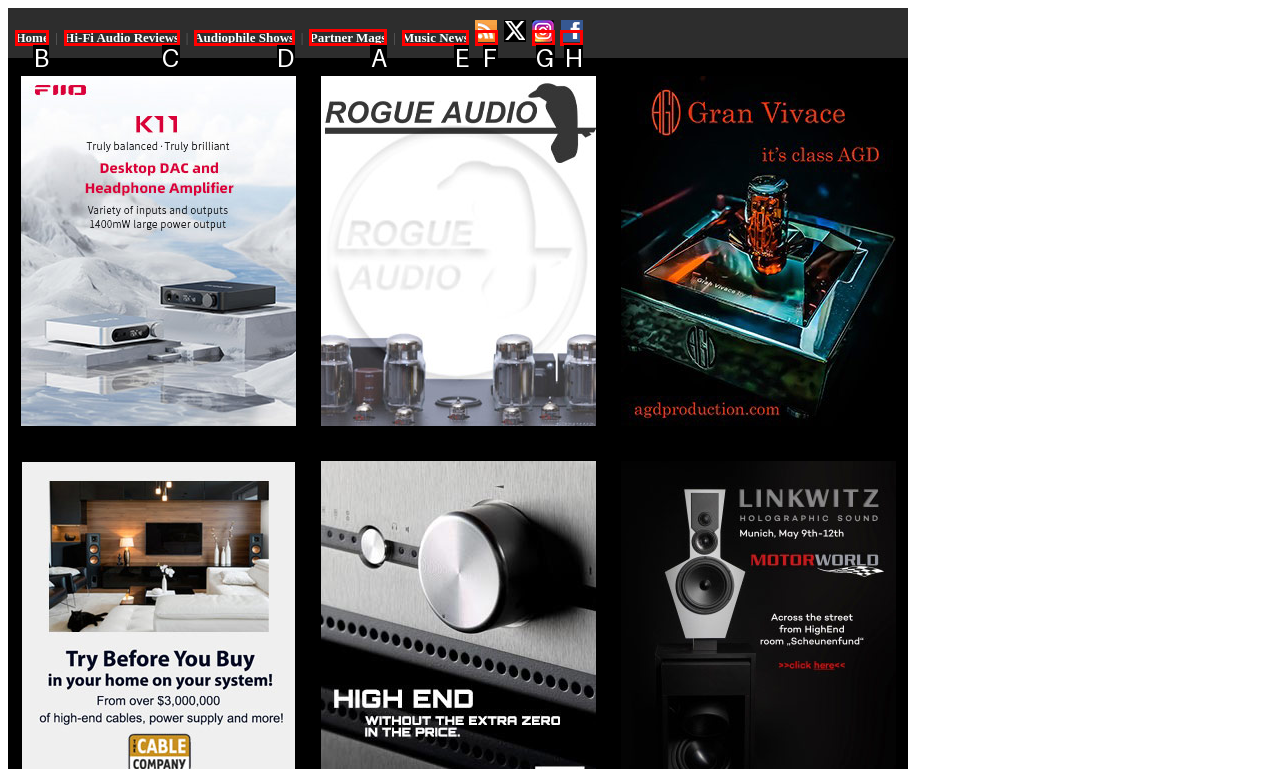To achieve the task: Go to Partner Mags, which HTML element do you need to click?
Respond with the letter of the correct option from the given choices.

A